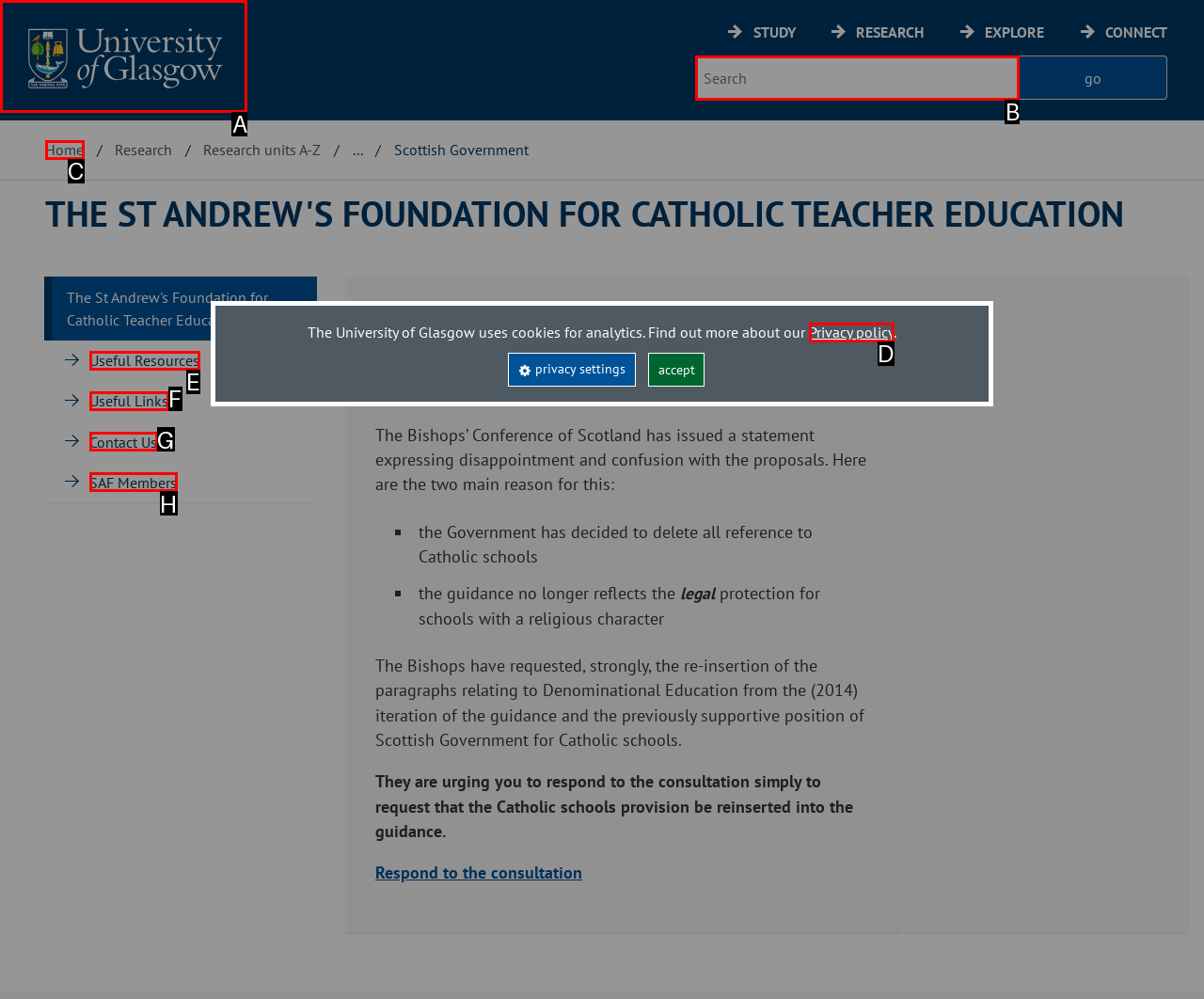Tell me the letter of the HTML element that best matches the description: Useful Links from the provided options.

F